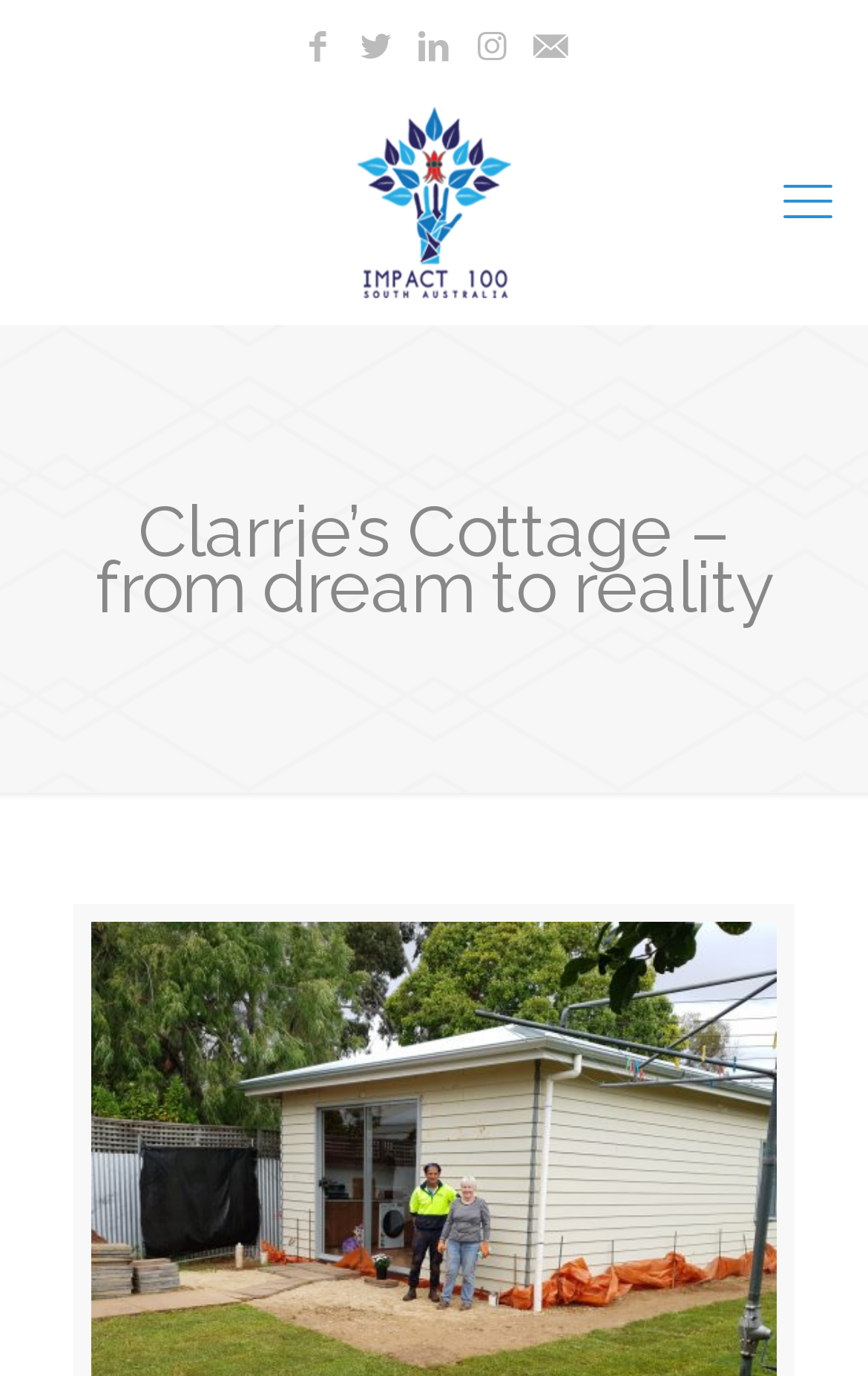Provide a one-word or short-phrase response to the question:
What is the purpose of the webpage?

Philanthropy